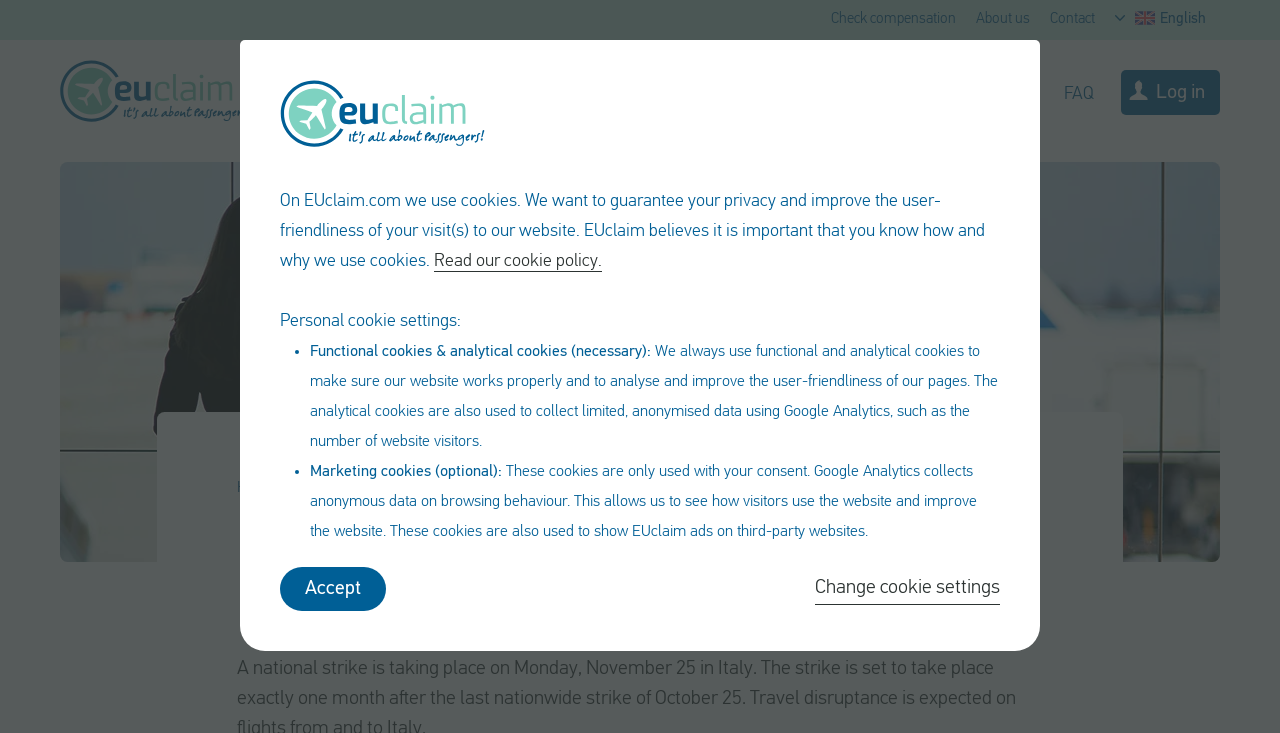Describe all the key features of the webpage in detail.

The webpage appears to be the homepage of EUclaim, a website that provides information and services related to flight compensation. At the top of the page, there are several links, including "Check compensation", "About us", and "Contact", which are positioned horizontally and take up a significant portion of the top section. 

To the right of these links, there are two small images, followed by a "English" text label. On the left side of the page, there is a larger image with the EUclaim logo, accompanied by a link to the EUclaim homepage. 

Below the top section, there are several links related to flight issues, such as "Flight cancelled", "Flight delayed", and "Missed connection", which are arranged horizontally and take up a significant portion of the middle section. 

To the right of these links, there is a smaller image, followed by a "Log in" link, which expands to reveal a dropdown menu with links to "Home", "News", and the current page, "National strike in Italy on Monday November 25". 

The main content of the page is a news article about a national strike in Italy on Monday, November 25, which is expected to cause travel disruptions. The article is headed by a large header that spans the width of the page. 

Below the article, there is a section about cookies used on the website, which includes a brief description, a link to read the cookie policy, and a list of cookie settings, including functional and analytical cookies, and marketing cookies. The section also includes two buttons, "Accept" and "Change cookie settings", which allow users to manage their cookie preferences.